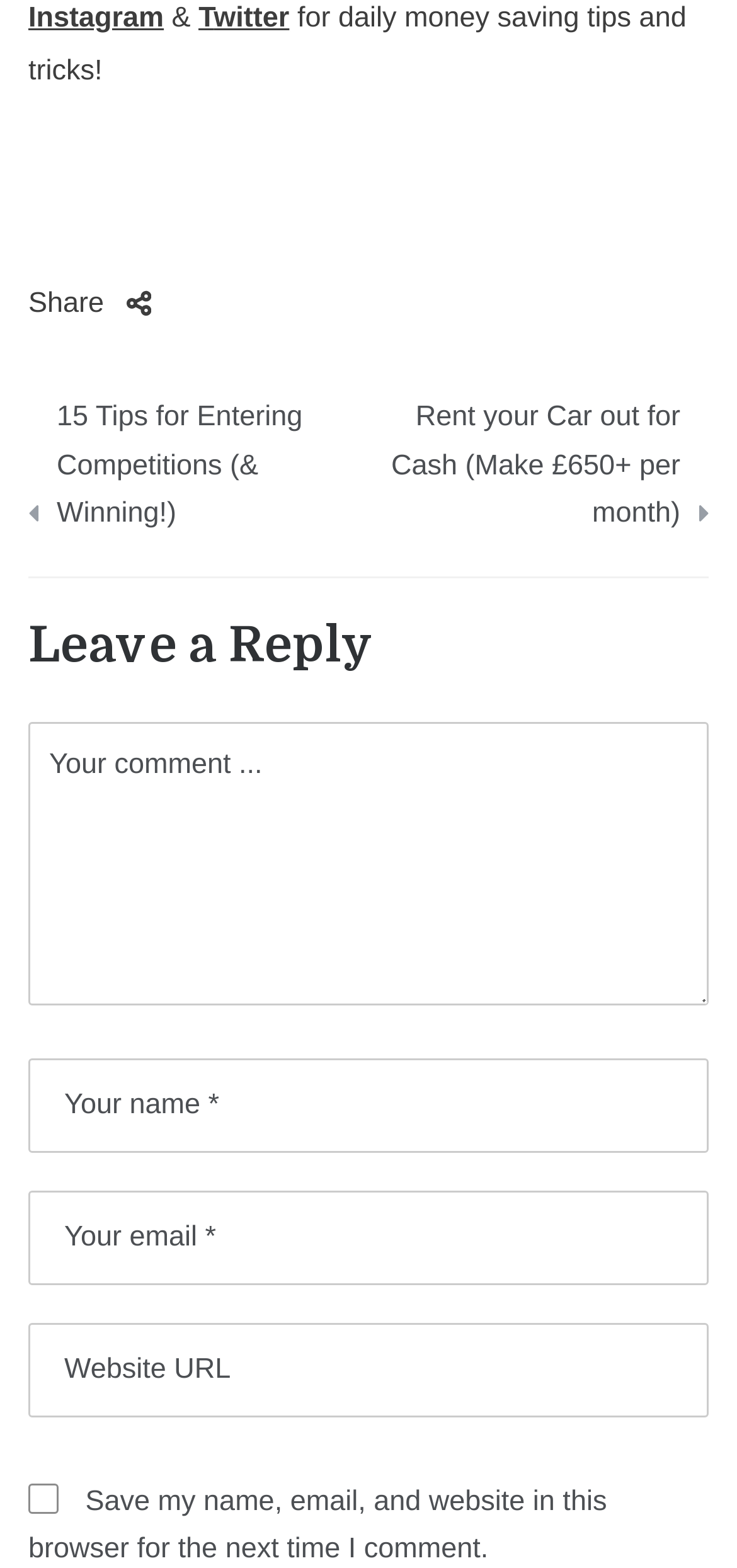Please identify the bounding box coordinates of the element's region that I should click in order to complete the following instruction: "Enter your comment". The bounding box coordinates consist of four float numbers between 0 and 1, i.e., [left, top, right, bottom].

[0.038, 0.461, 0.962, 0.641]